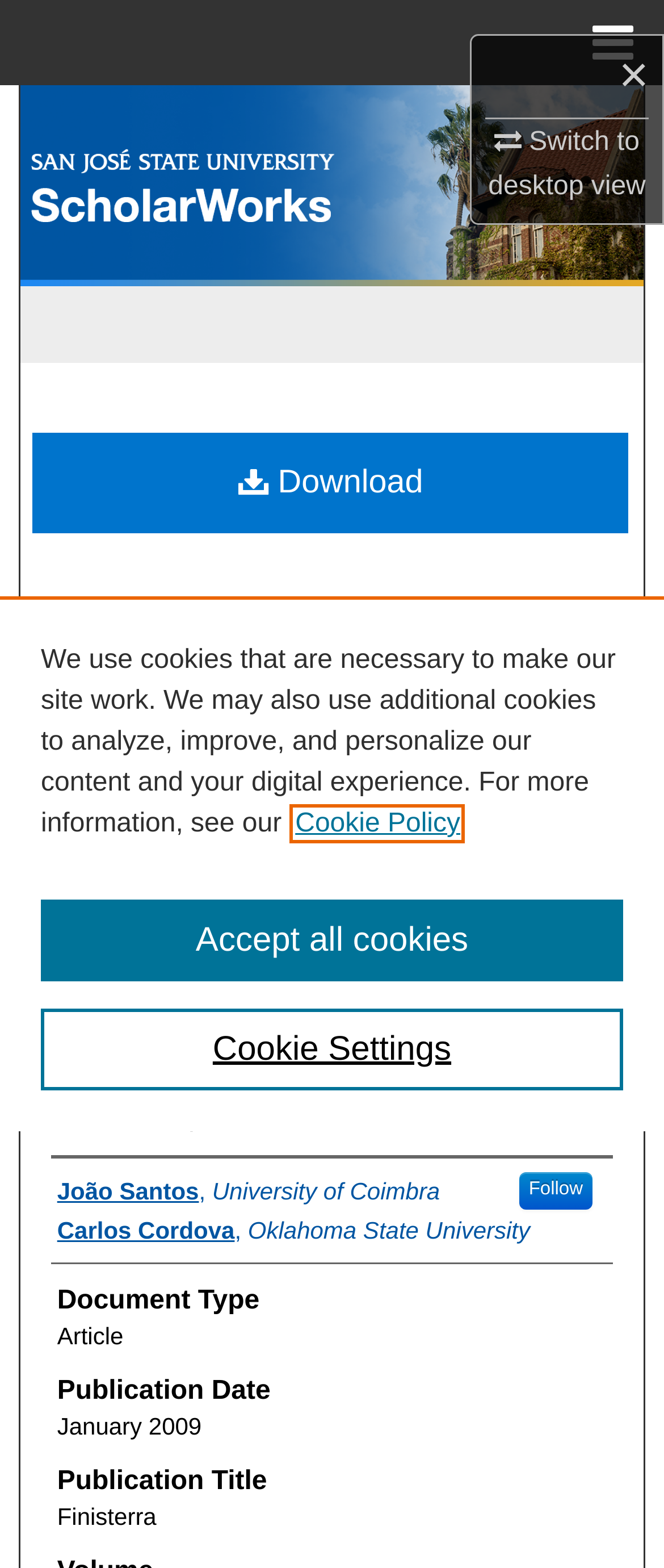Answer this question using a single word or a brief phrase:
What is the document type of the publication?

Article